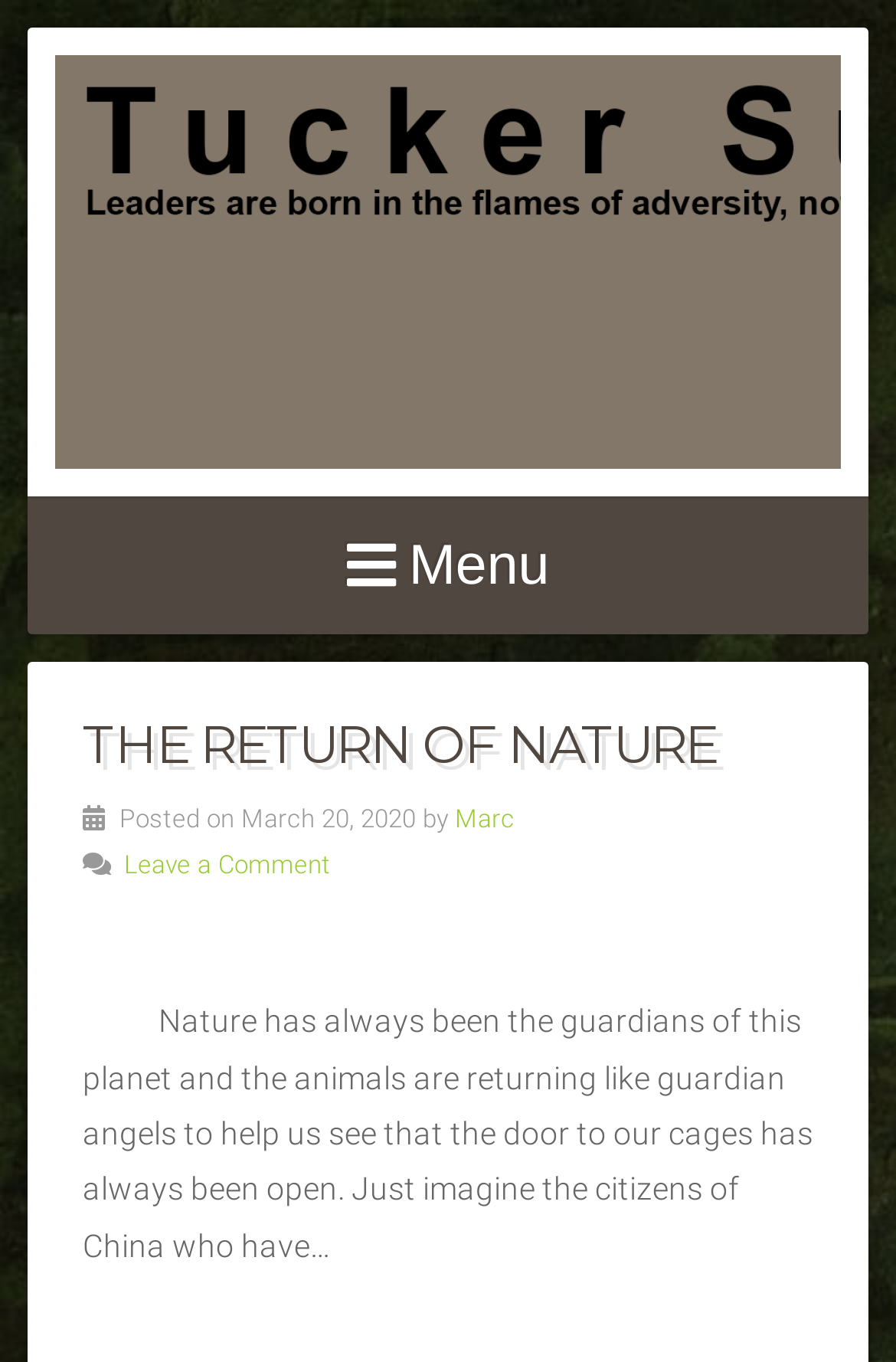Using the information shown in the image, answer the question with as much detail as possible: What is the title of the article?

I found the title of the article by looking at the heading element with the text 'THE RETURN OF NATURE' which is a child of the root element.